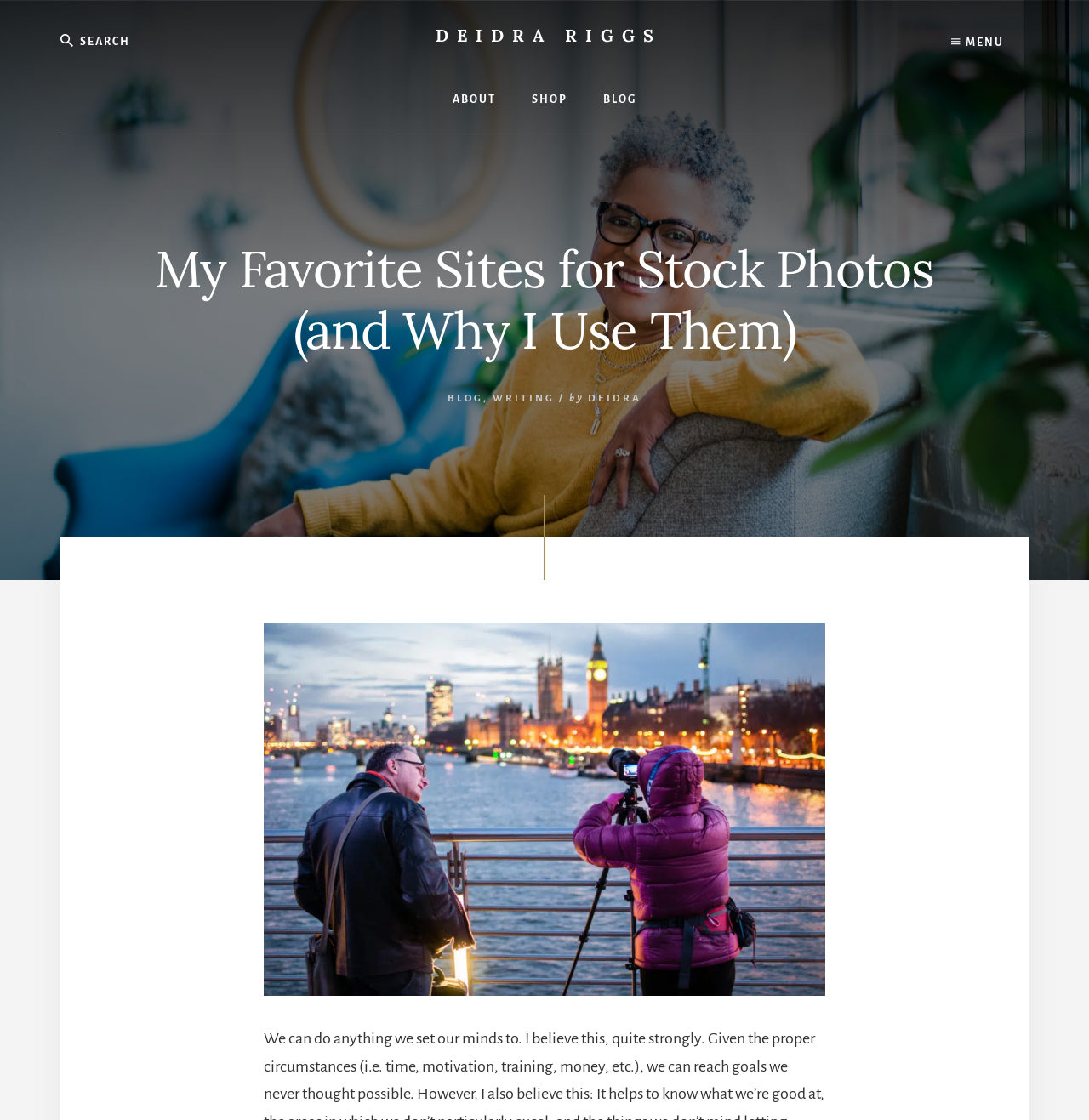Determine the bounding box of the UI component based on this description: "Get a Free Estimate". The bounding box coordinates should be four float values between 0 and 1, i.e., [left, top, right, bottom].

None